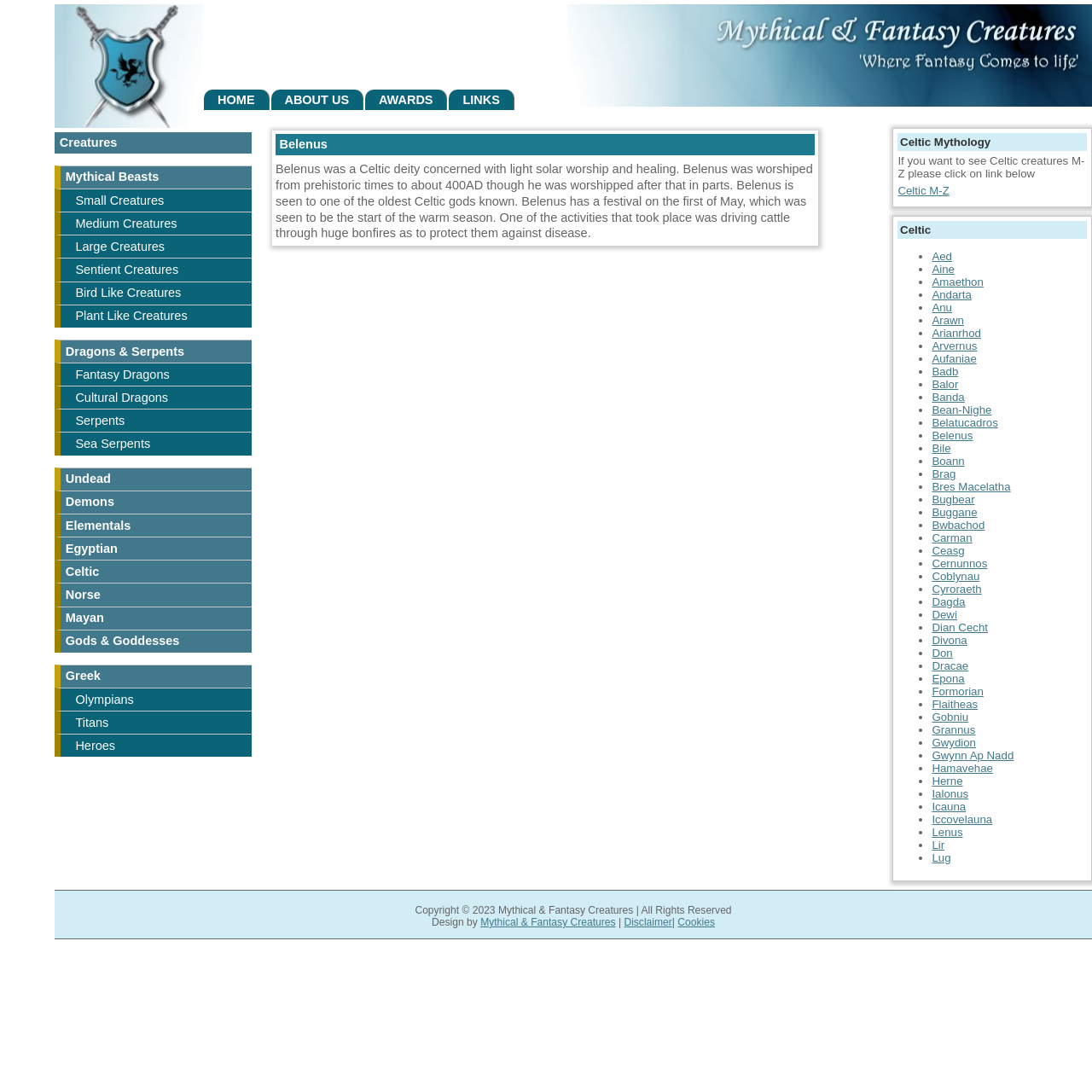Use a single word or phrase to answer the question:
What are the names of some Celtic creatures listed on the webpage?

Aed, Aine, Amaethon, etc.